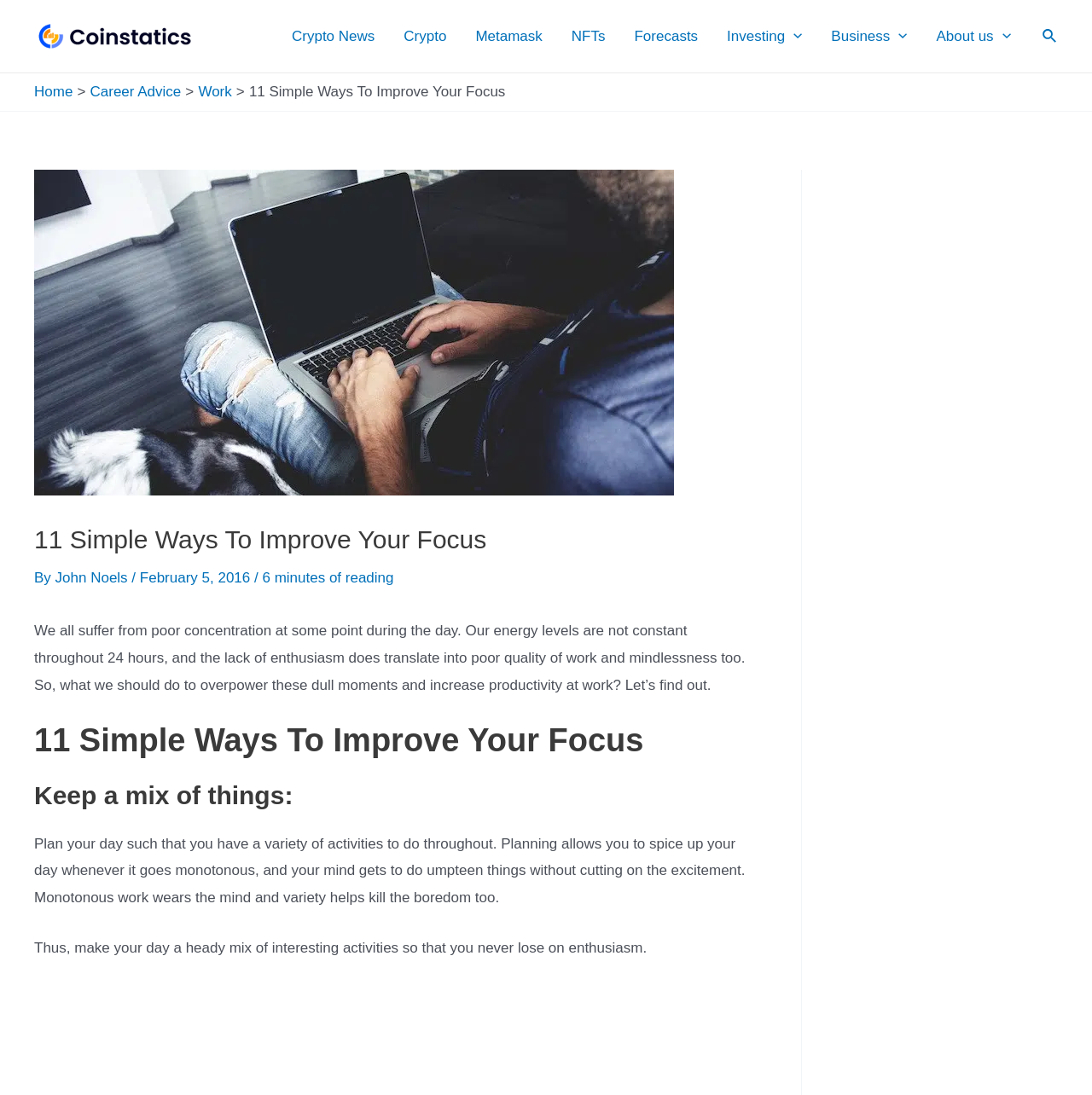Please determine the bounding box coordinates of the element's region to click for the following instruction: "Go to the 'About us' page".

[0.844, 0.002, 0.939, 0.064]